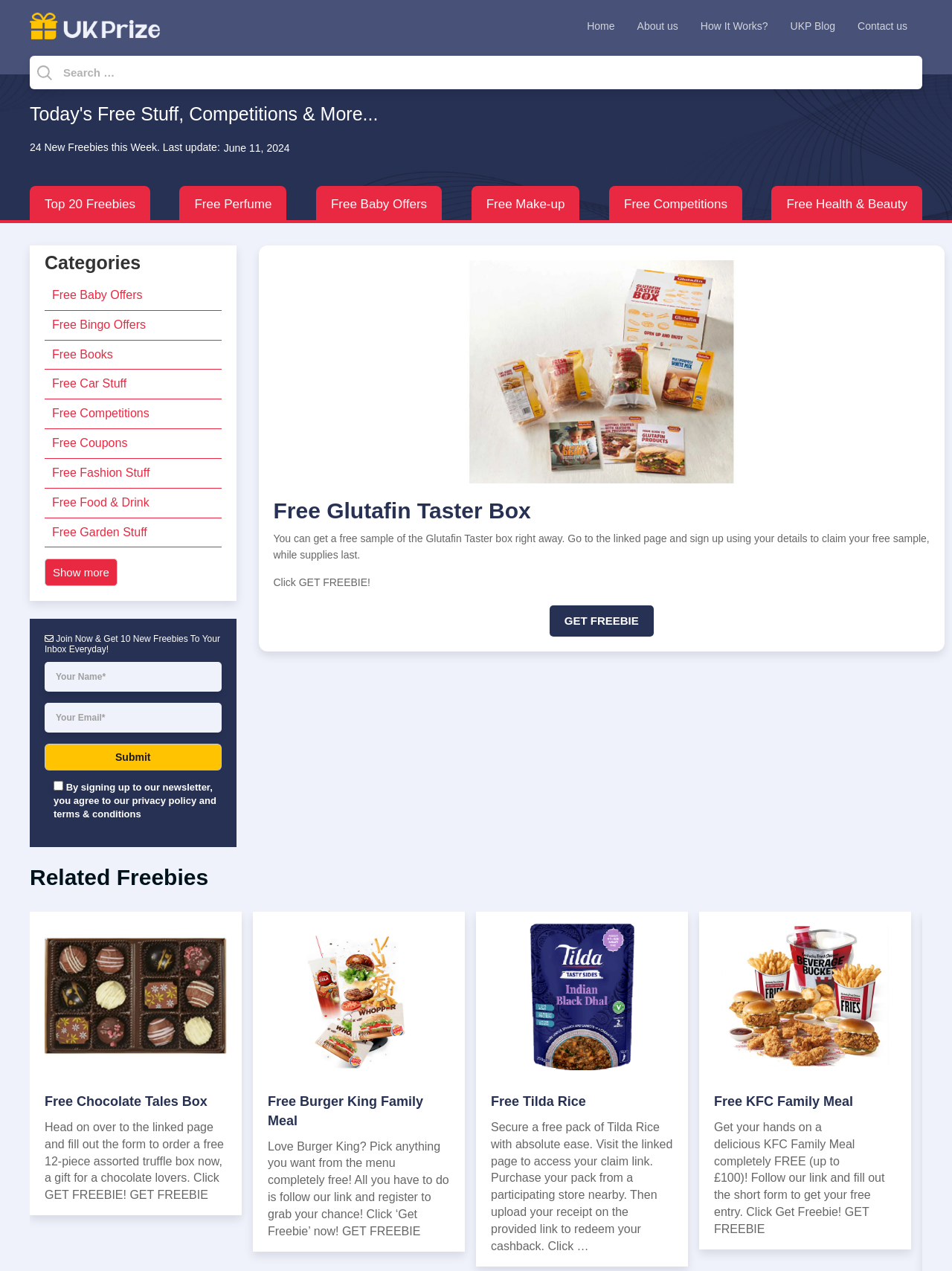Identify the bounding box coordinates of the region I need to click to complete this instruction: "Show more categories".

[0.047, 0.44, 0.123, 0.461]